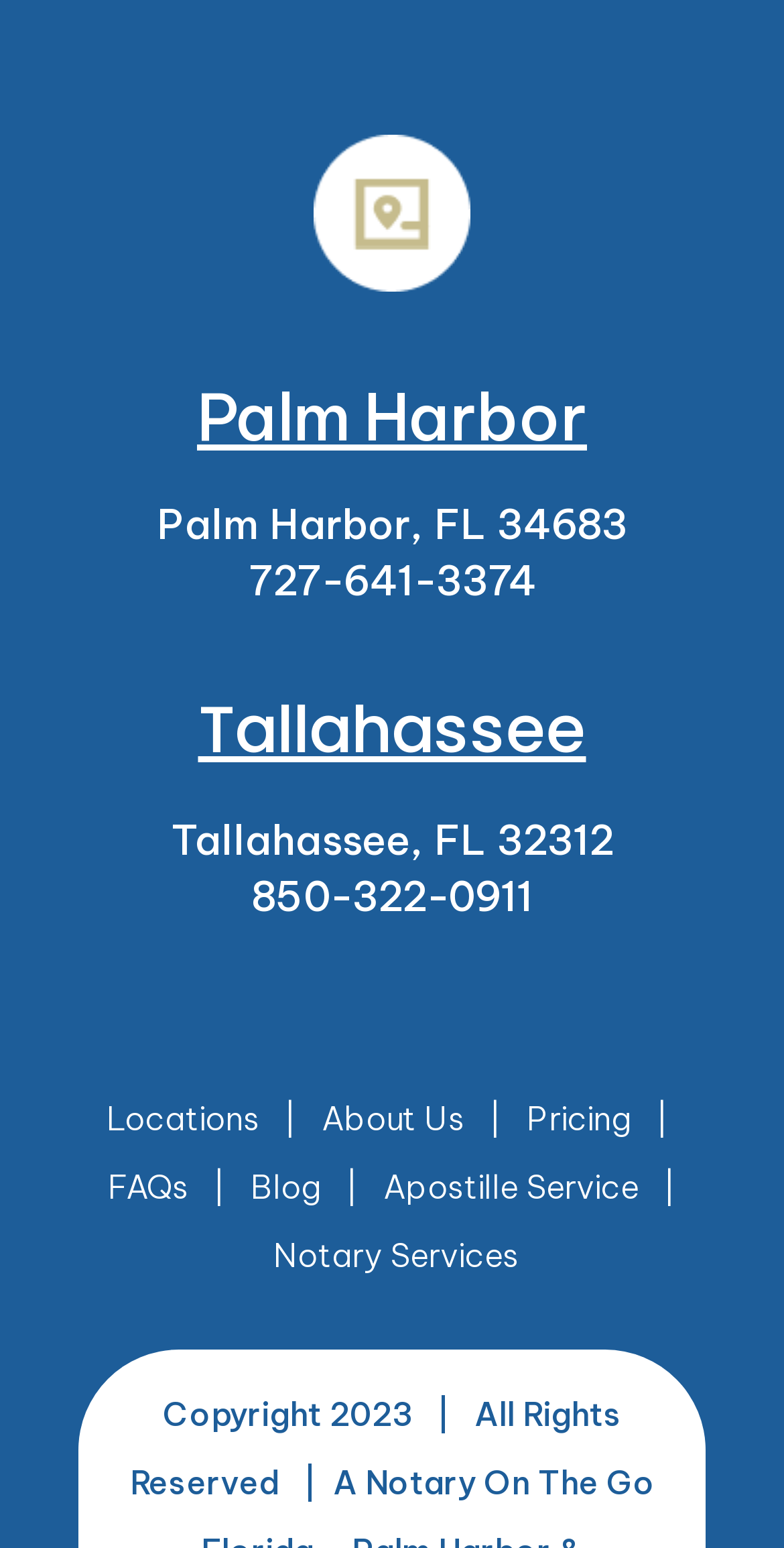Identify the bounding box coordinates of the specific part of the webpage to click to complete this instruction: "View Pricing".

[0.672, 0.71, 0.805, 0.736]